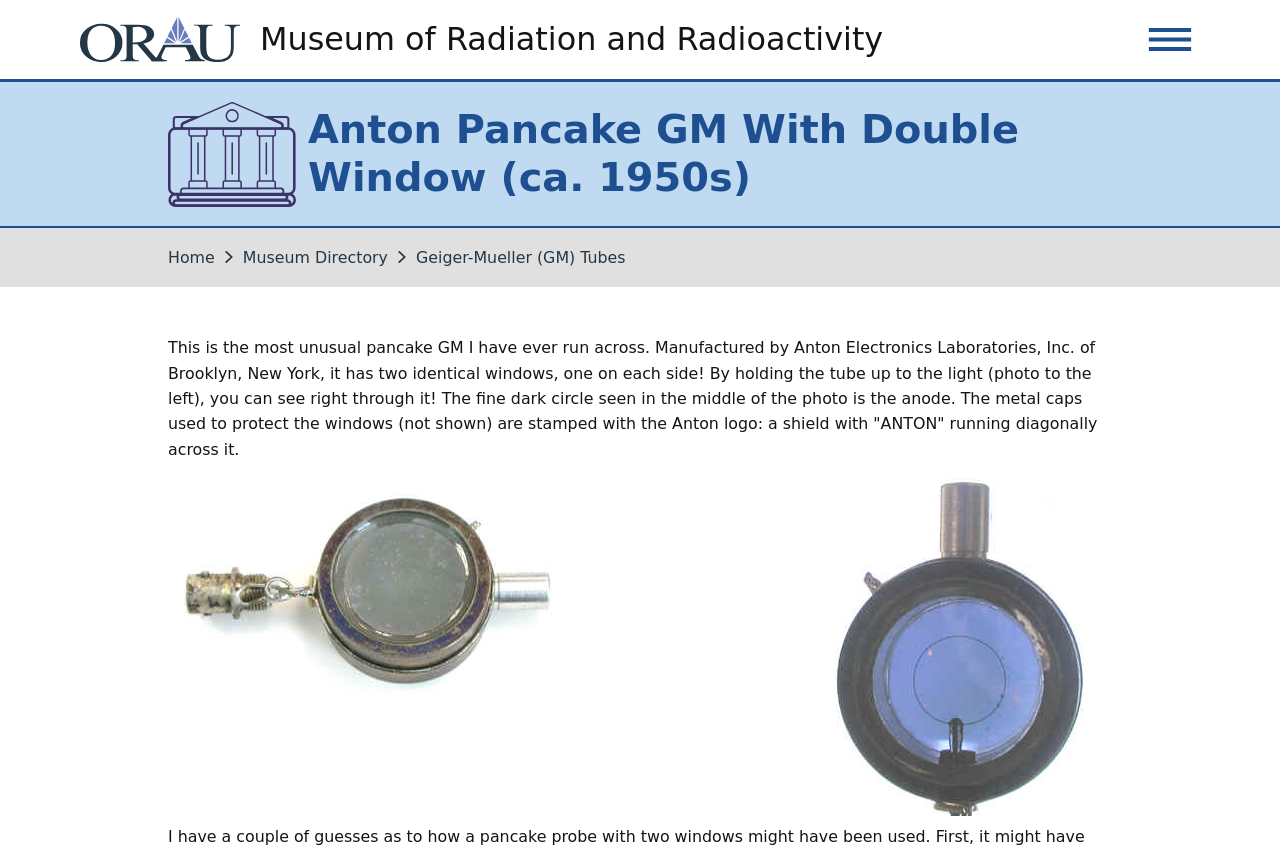Provide the bounding box coordinates of the HTML element described by the text: "Museum Directory". The coordinates should be in the format [left, top, right, bottom] with values between 0 and 1.

[0.19, 0.293, 0.303, 0.316]